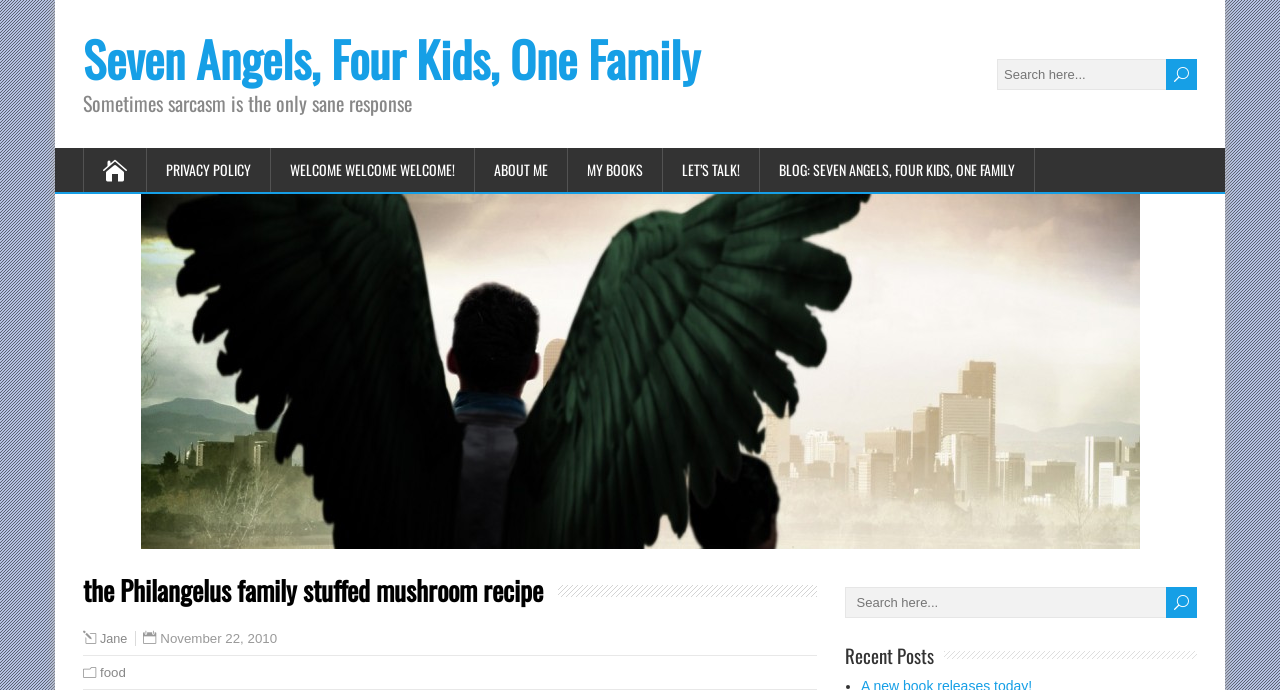Locate the bounding box coordinates of the region to be clicked to comply with the following instruction: "click on the blog link". The coordinates must be four float numbers between 0 and 1, in the form [left, top, right, bottom].

[0.594, 0.214, 0.809, 0.278]